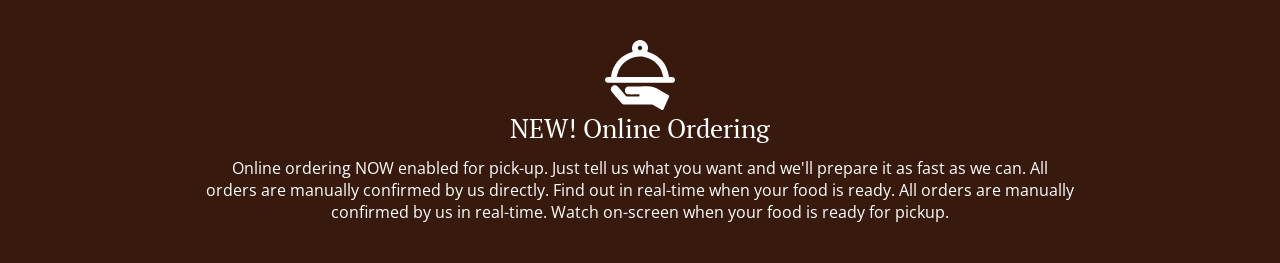Describe every aspect of the image in detail.

The image showcases an announcement for the newly introduced online ordering service at Thai House Campbellville. It features an elegant design with a dark brown background, where a prominent heading reads "NEW! Online Ordering." Beneath the heading, the text explains that online ordering is now available for pickup, inviting customers to place their orders easily. The service promises preparation as quickly as possible, with a guarantee that all orders will be manually confirmed and updated in real time, allowing customers to watch for their food's readiness on-screen. An icon of a cloche adds a visual element, emphasizing the theme of food and service. This information highlights the restaurant's commitment to convenience and quality in dining experiences.